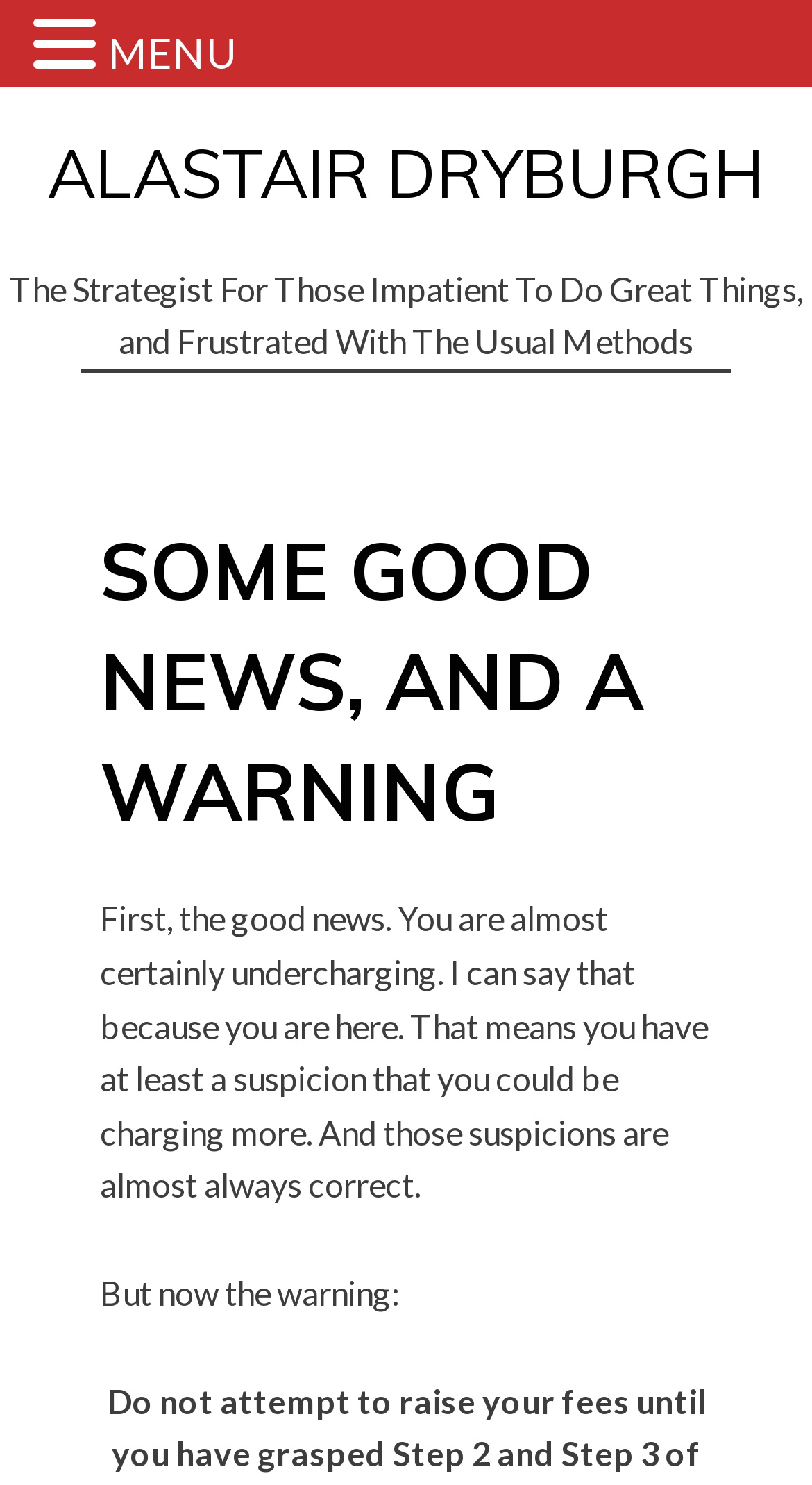Provide your answer in a single word or phrase: 
What is the warning mentioned on the webpage?

Undercharging